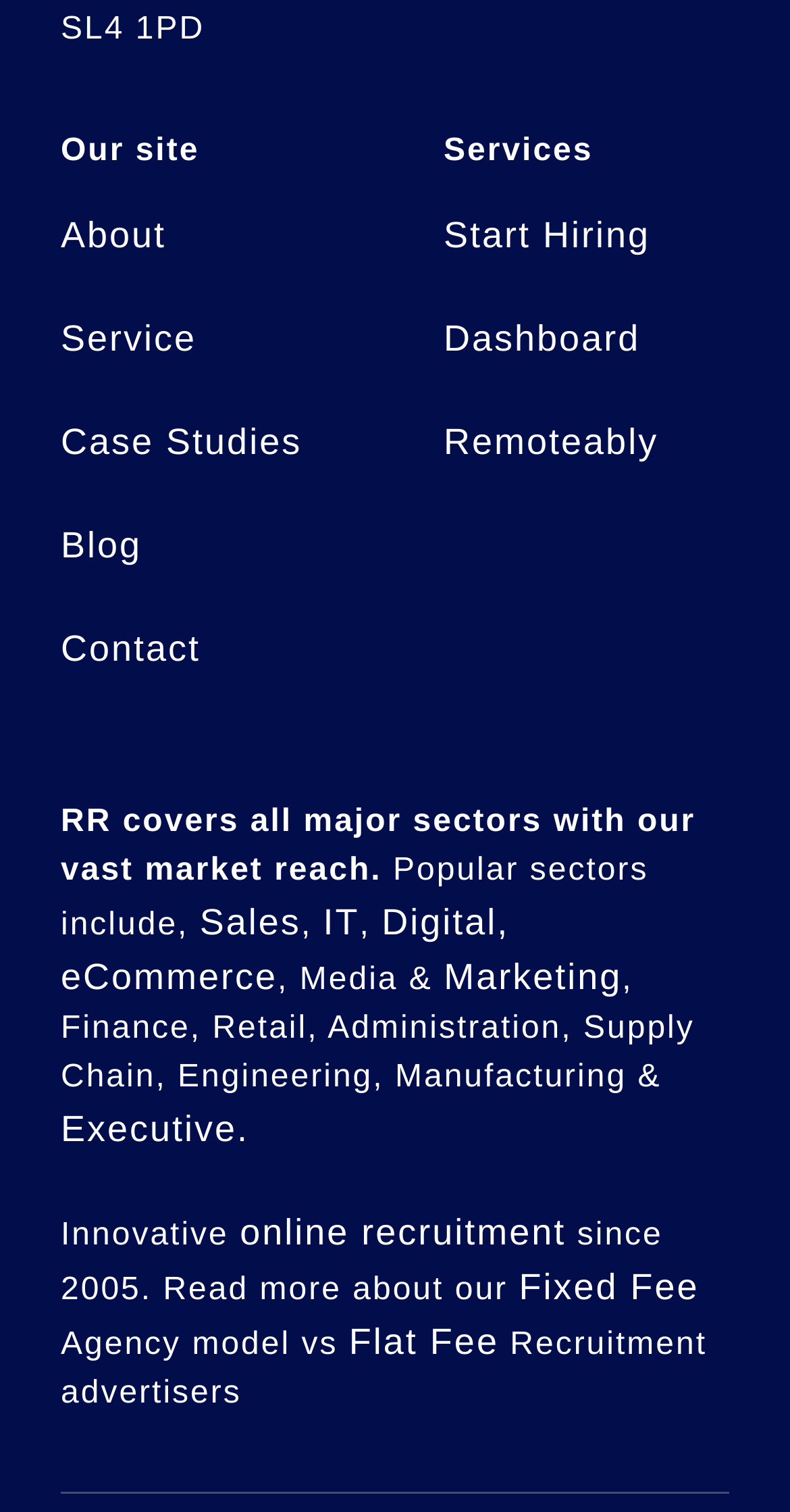What is the innovative approach mentioned on the webpage?
Using the picture, provide a one-word or short phrase answer.

online recruitment